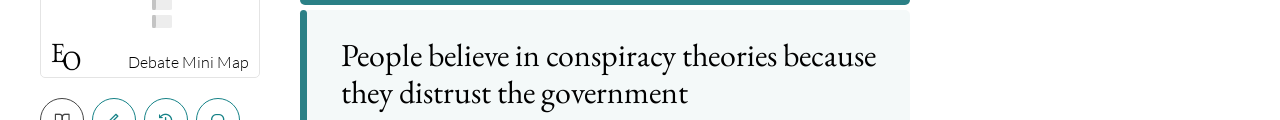Give a succinct answer to this question in a single word or phrase: 
What is the purpose of the visual representation?

To illustrate different viewpoints